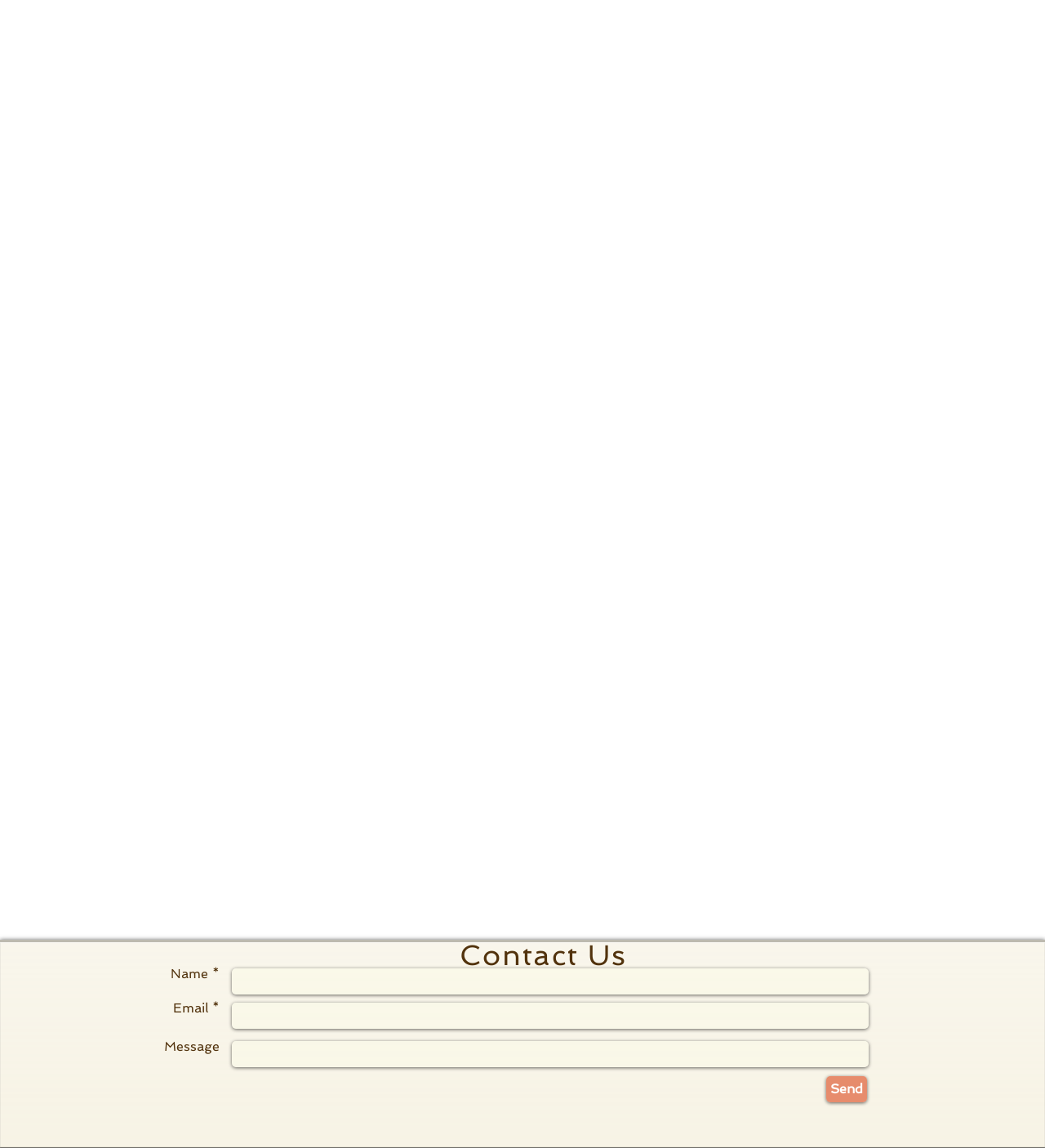Is the email field a required field?
Please describe in detail the information shown in the image to answer the question.

The email field has a required attribute set to True, indicating that users must enter a valid email address before submitting the form.